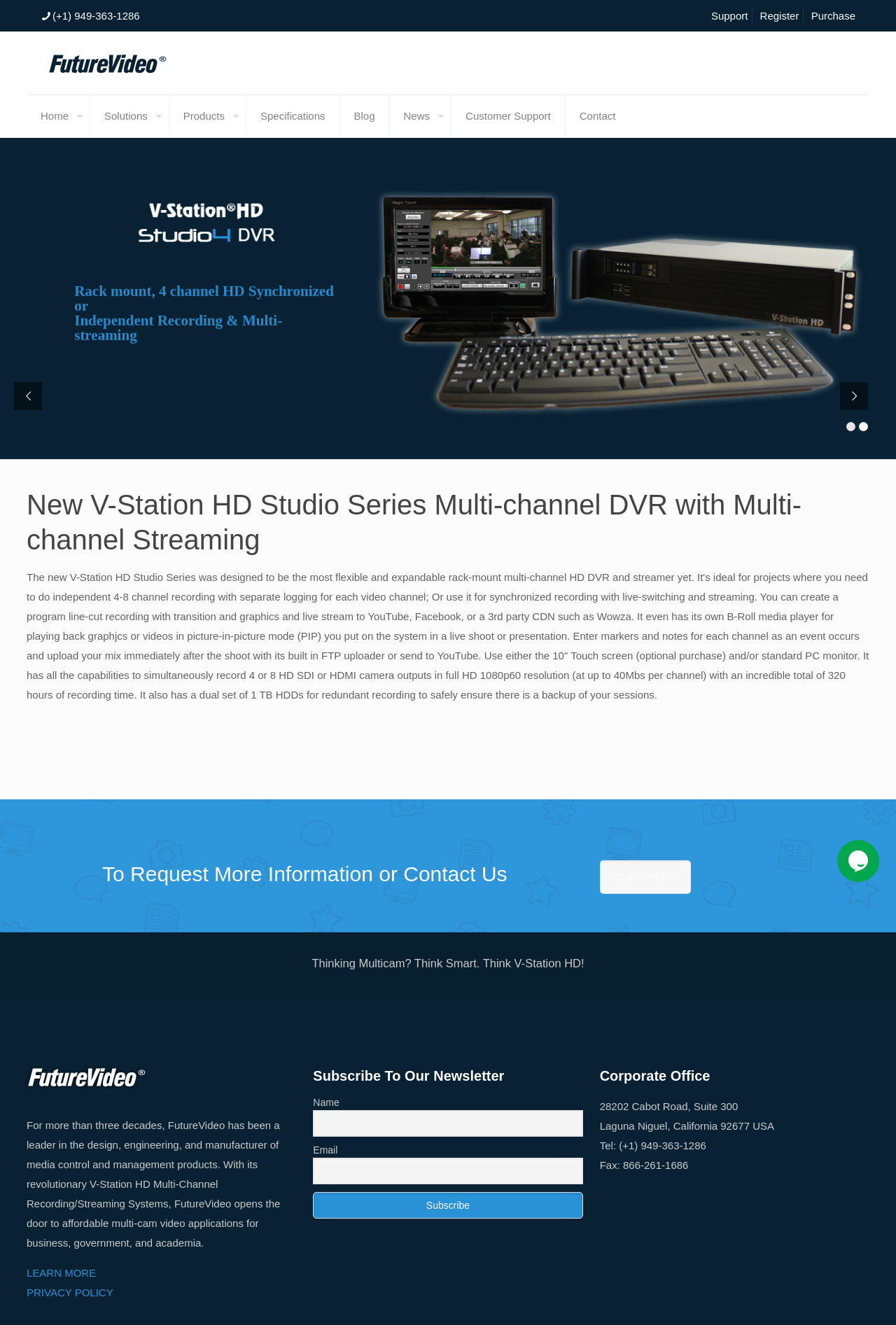Can you find the bounding box coordinates for the element to click on to achieve the instruction: "Click the Register link"?

[0.848, 0.007, 0.892, 0.016]